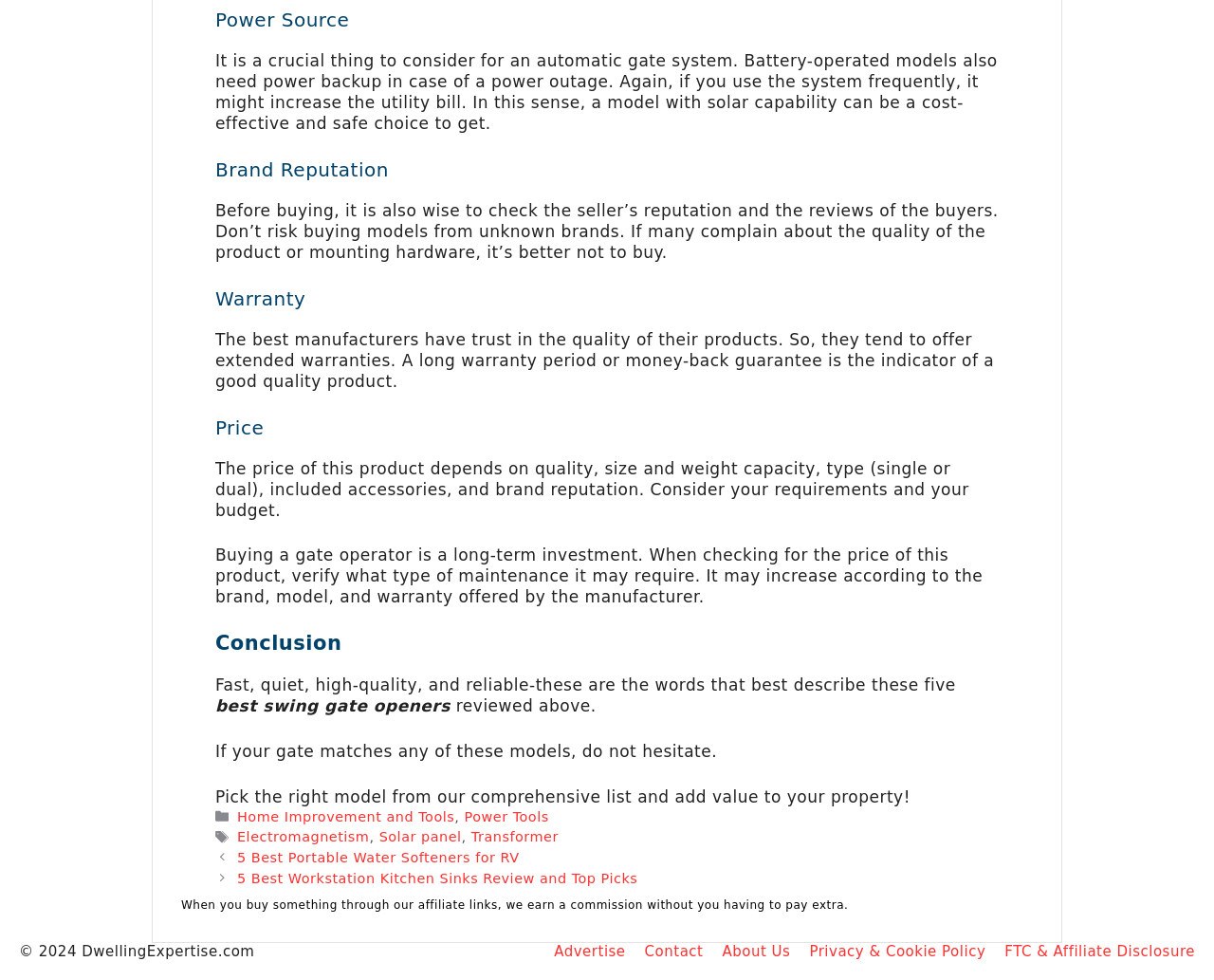Utilize the details in the image to thoroughly answer the following question: What is an indicator of a good quality product?

The webpage suggests that a long warranty period or money-back guarantee is an indicator of a good quality product, as the best manufacturers have trust in the quality of their products.